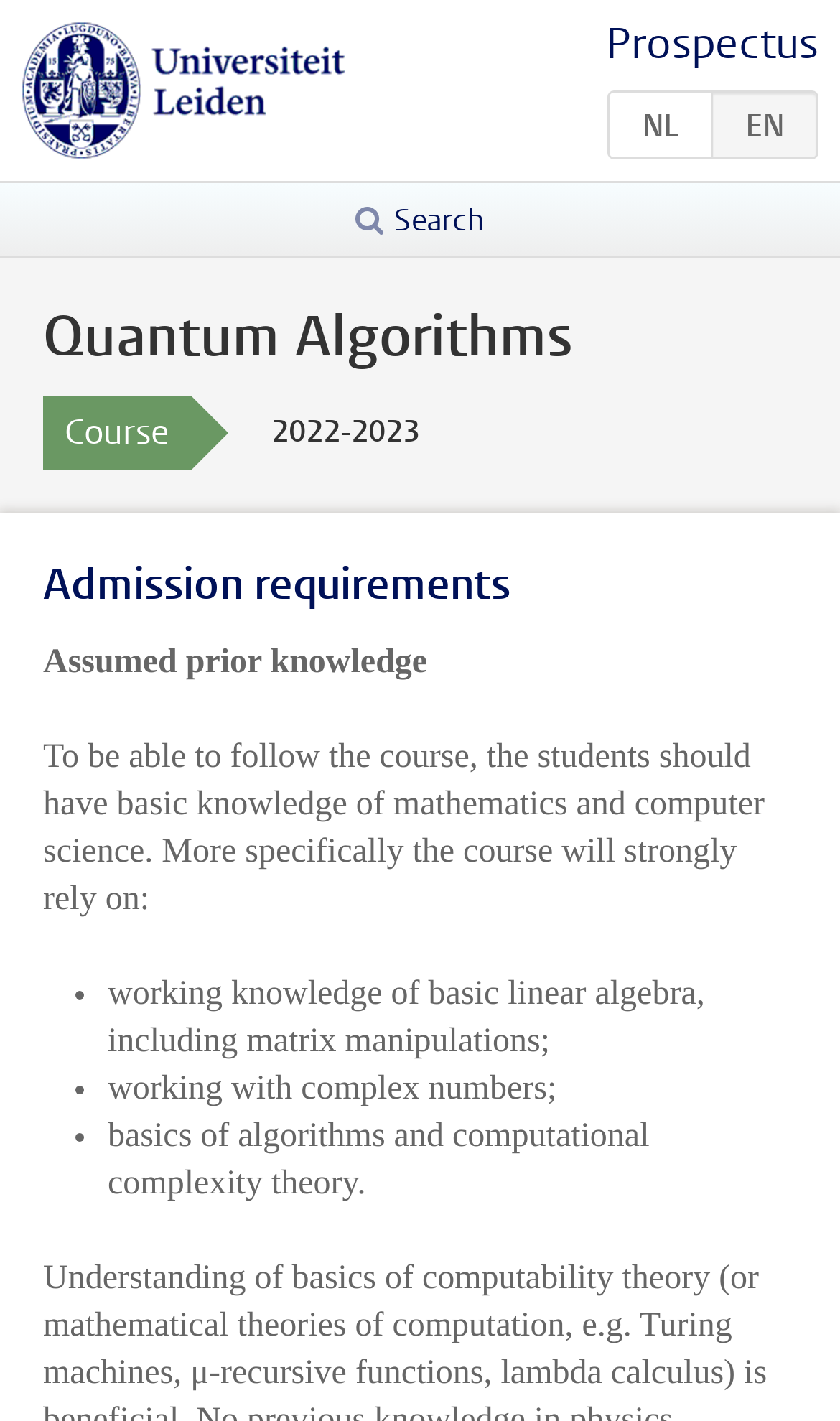Answer the question below using just one word or a short phrase: 
What are the admission requirements for the course?

Basic knowledge of mathematics and computer science